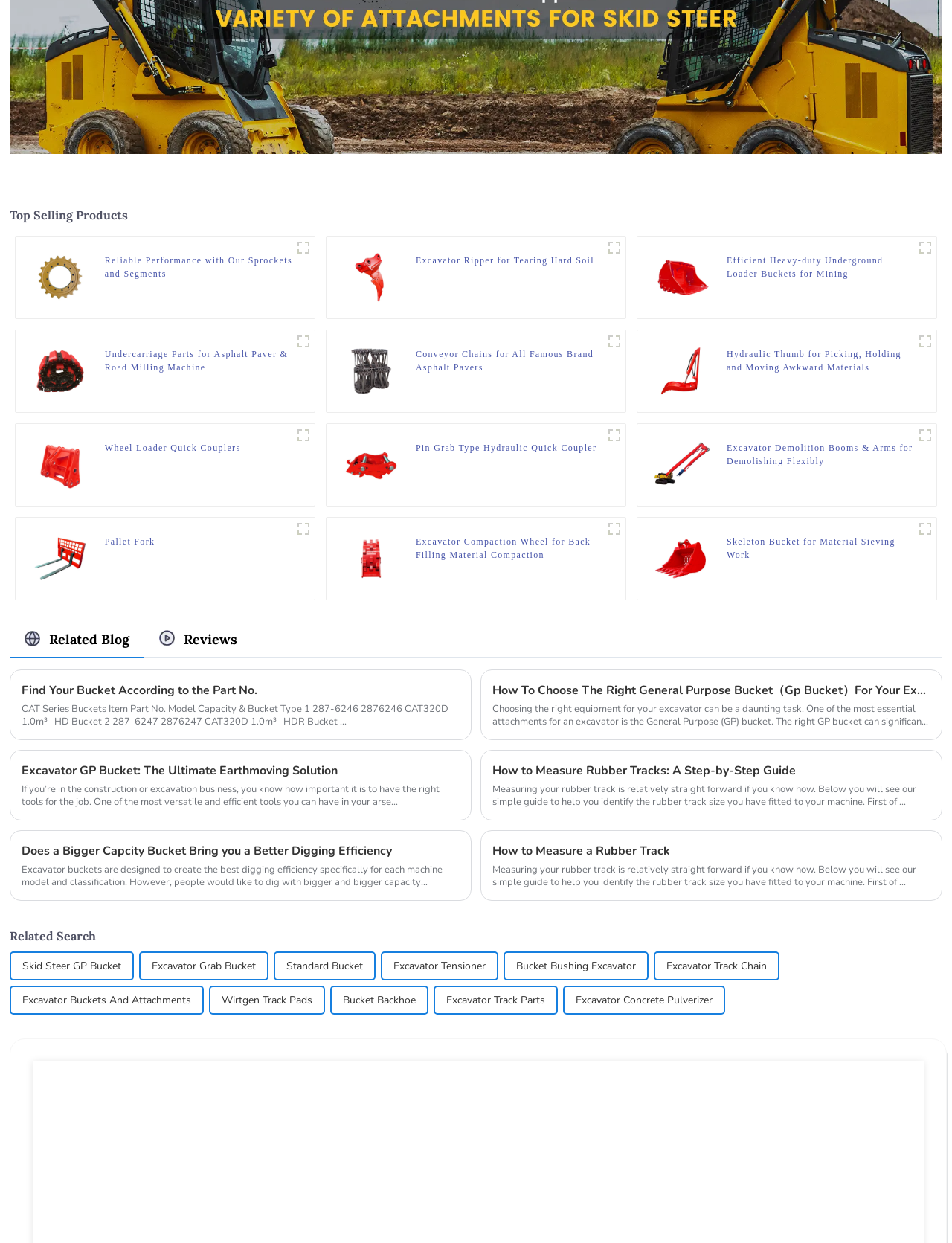Find the bounding box coordinates of the area that needs to be clicked in order to achieve the following instruction: "Check out Conveyor Chains - 1". The coordinates should be specified as four float numbers between 0 and 1, i.e., [left, top, right, bottom].

[0.358, 0.293, 0.421, 0.302]